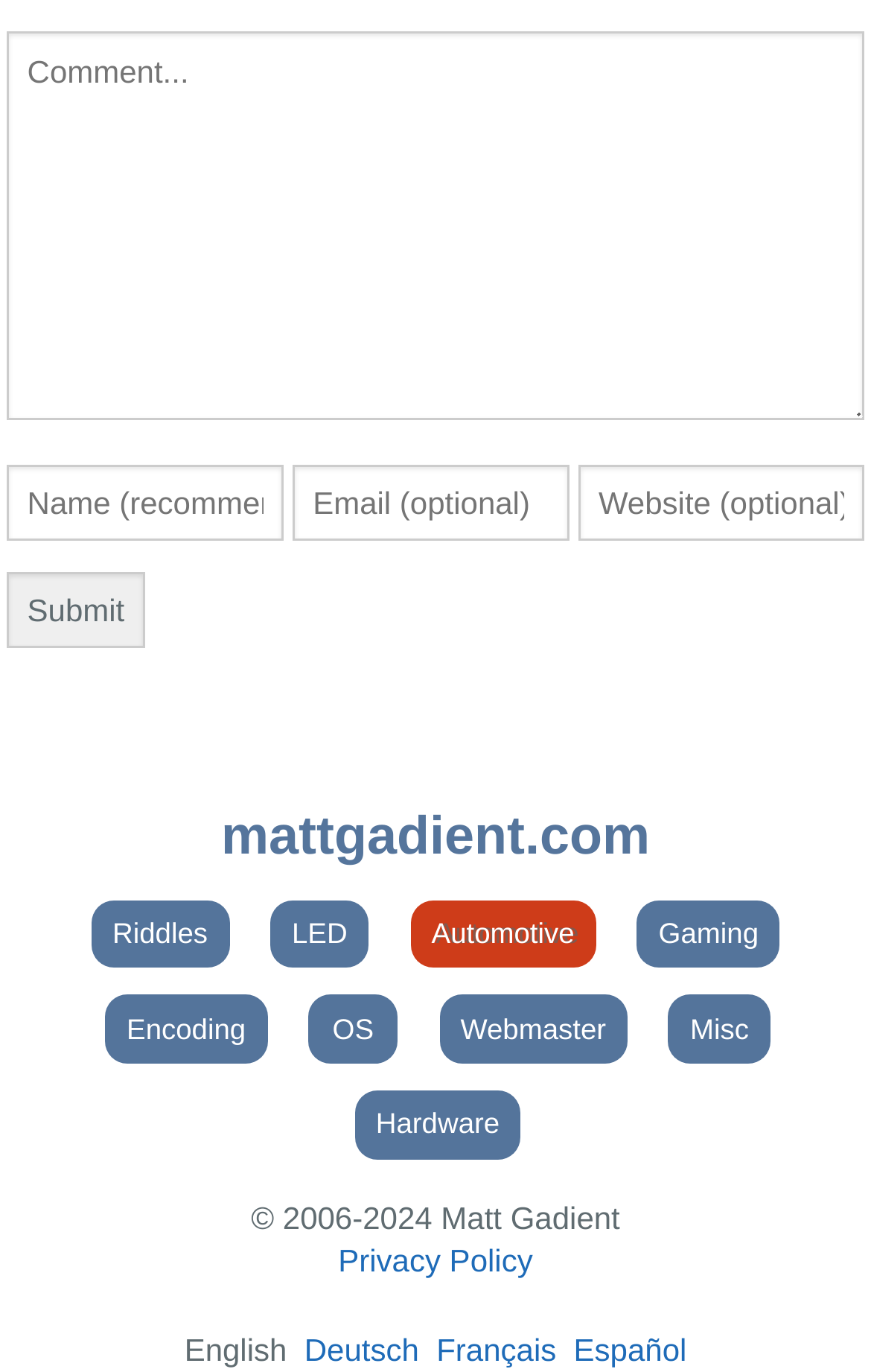What is the purpose of the 'Comment Box'?
Please provide a single word or phrase as the answer based on the screenshot.

To leave a comment